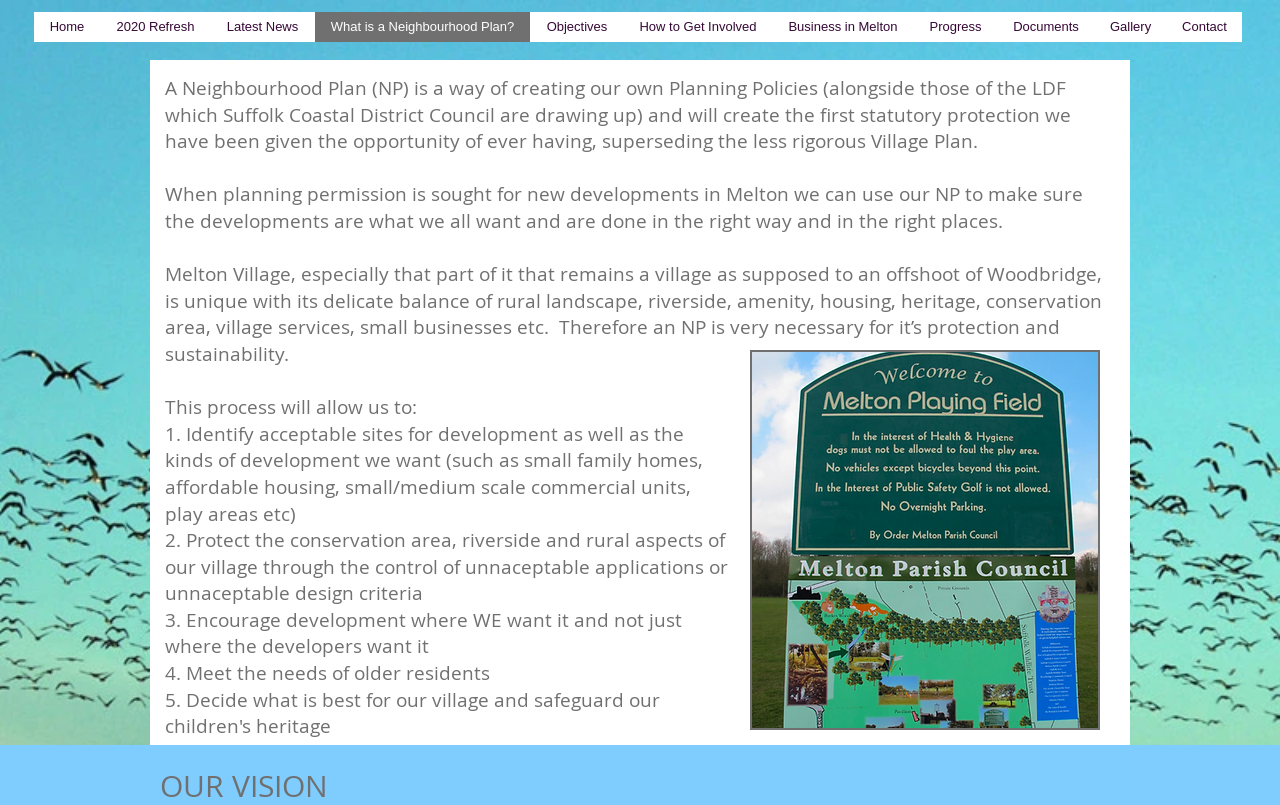Return the bounding box coordinates of the UI element that corresponds to this description: "Business in Melton". The coordinates must be given as four float numbers in the range of 0 and 1, [left, top, right, bottom].

[0.603, 0.015, 0.713, 0.052]